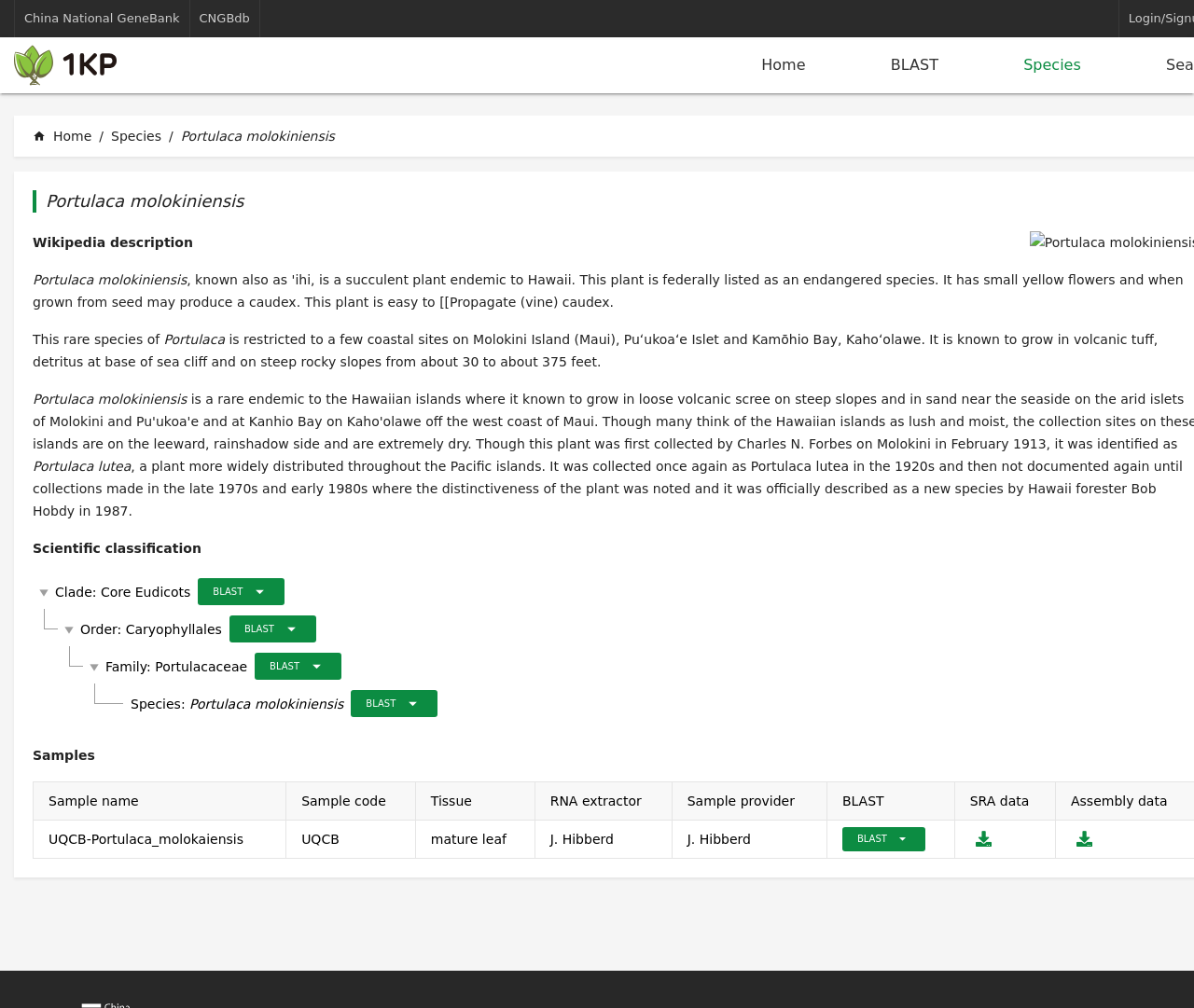Identify the bounding box coordinates of the region I need to click to complete this instruction: "Click on the button to BLAST".

[0.746, 0.052, 0.786, 0.077]